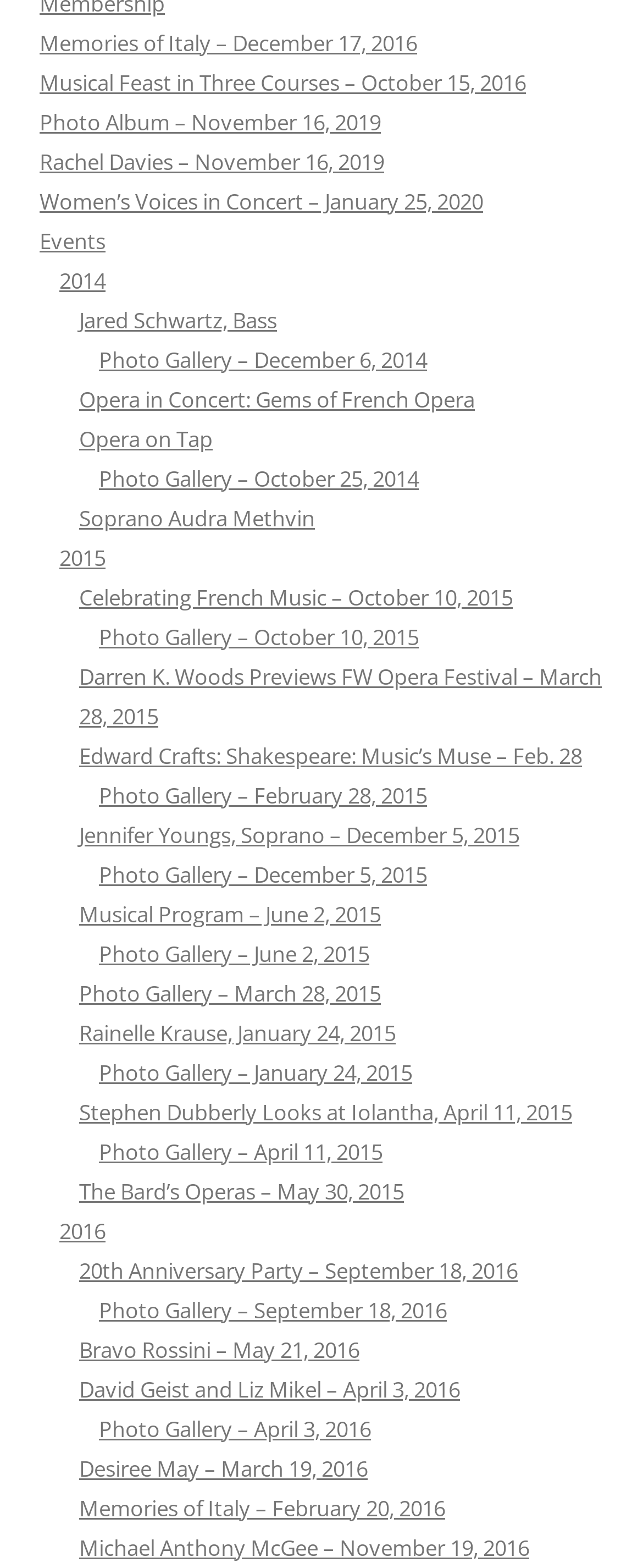Using the element description provided, determine the bounding box coordinates in the format (top-left x, top-left y, bottom-right x, bottom-right y). Ensure that all values are floating point numbers between 0 and 1. Element description: Home

None